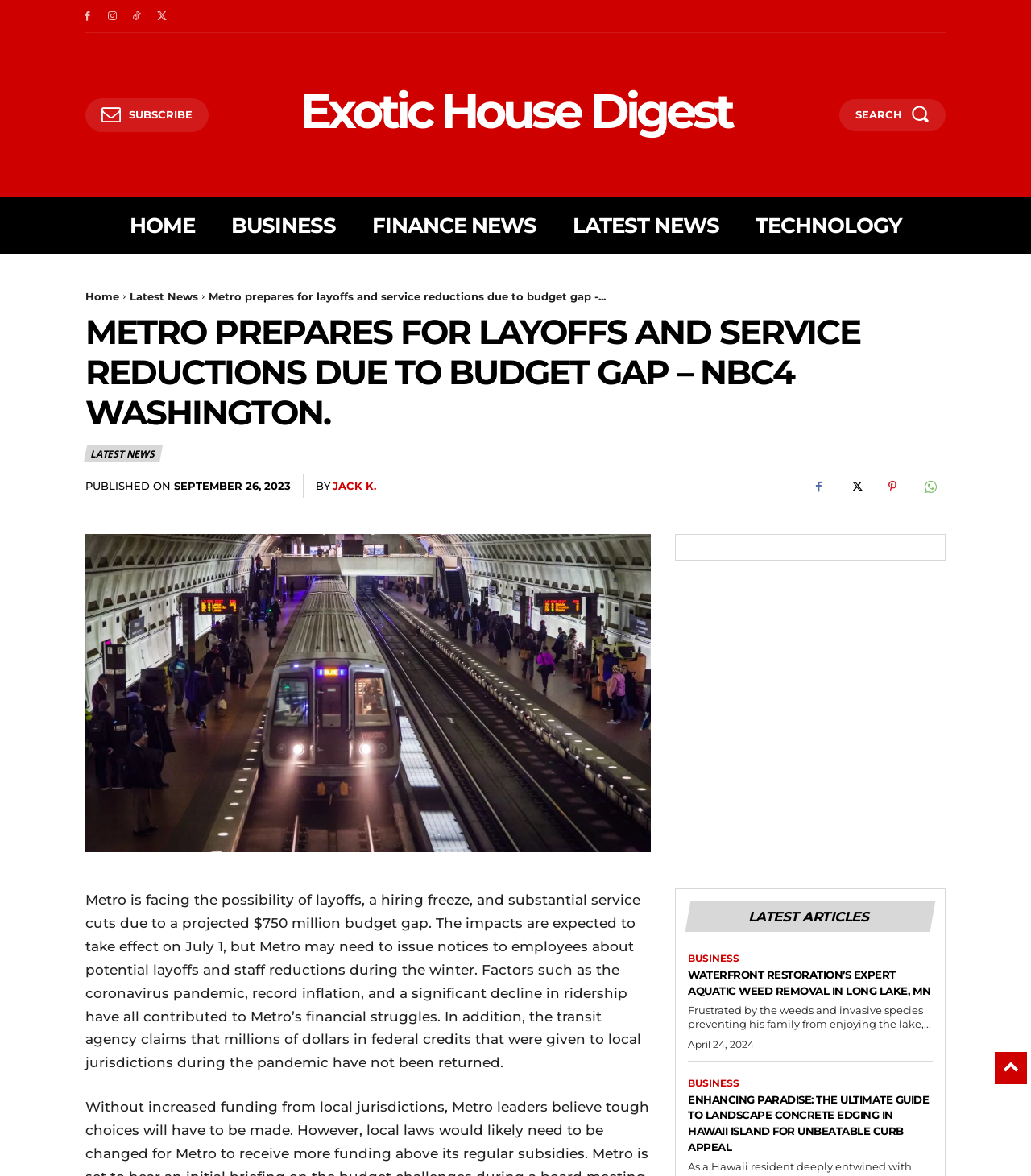Extract the bounding box coordinates for the HTML element that matches this description: "Exotic House Digest". The coordinates should be four float numbers between 0 and 1, i.e., [left, top, right, bottom].

[0.297, 0.066, 0.703, 0.123]